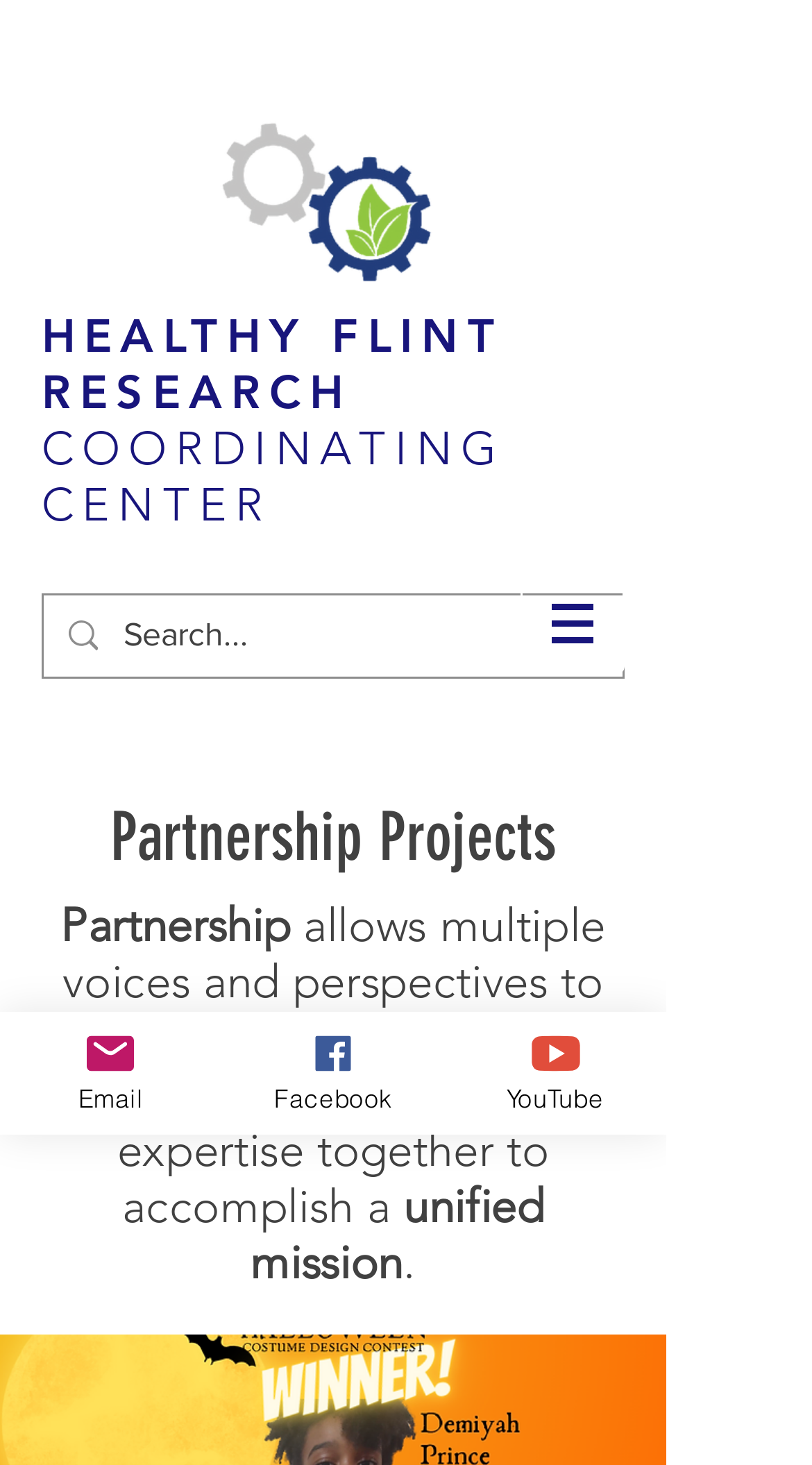Using the information in the image, give a detailed answer to the following question: How many social media links are present?

I counted the number of social media links by looking at the image elements with links to 'Email', 'Facebook', and 'YouTube'.